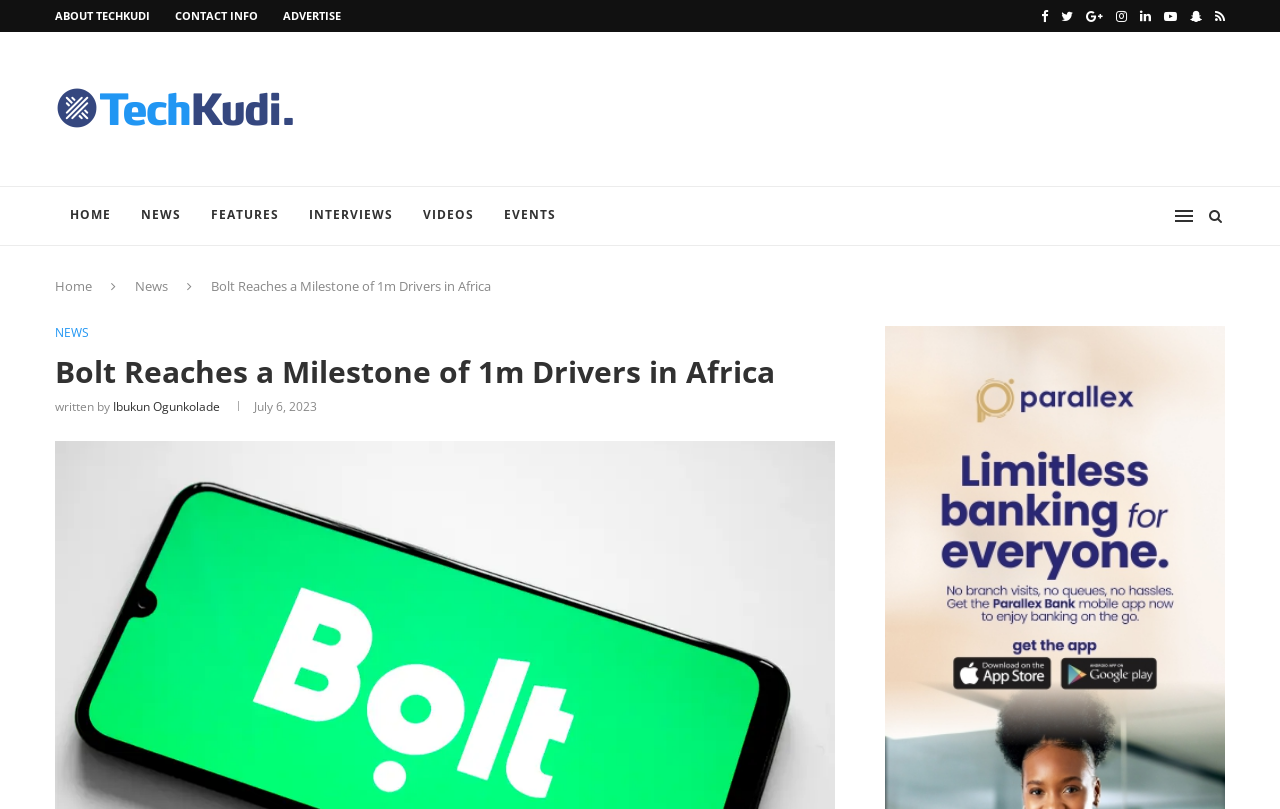Please identify the bounding box coordinates of the element I should click to complete this instruction: 'go to news page'. The coordinates should be given as four float numbers between 0 and 1, like this: [left, top, right, bottom].

[0.098, 0.23, 0.153, 0.304]